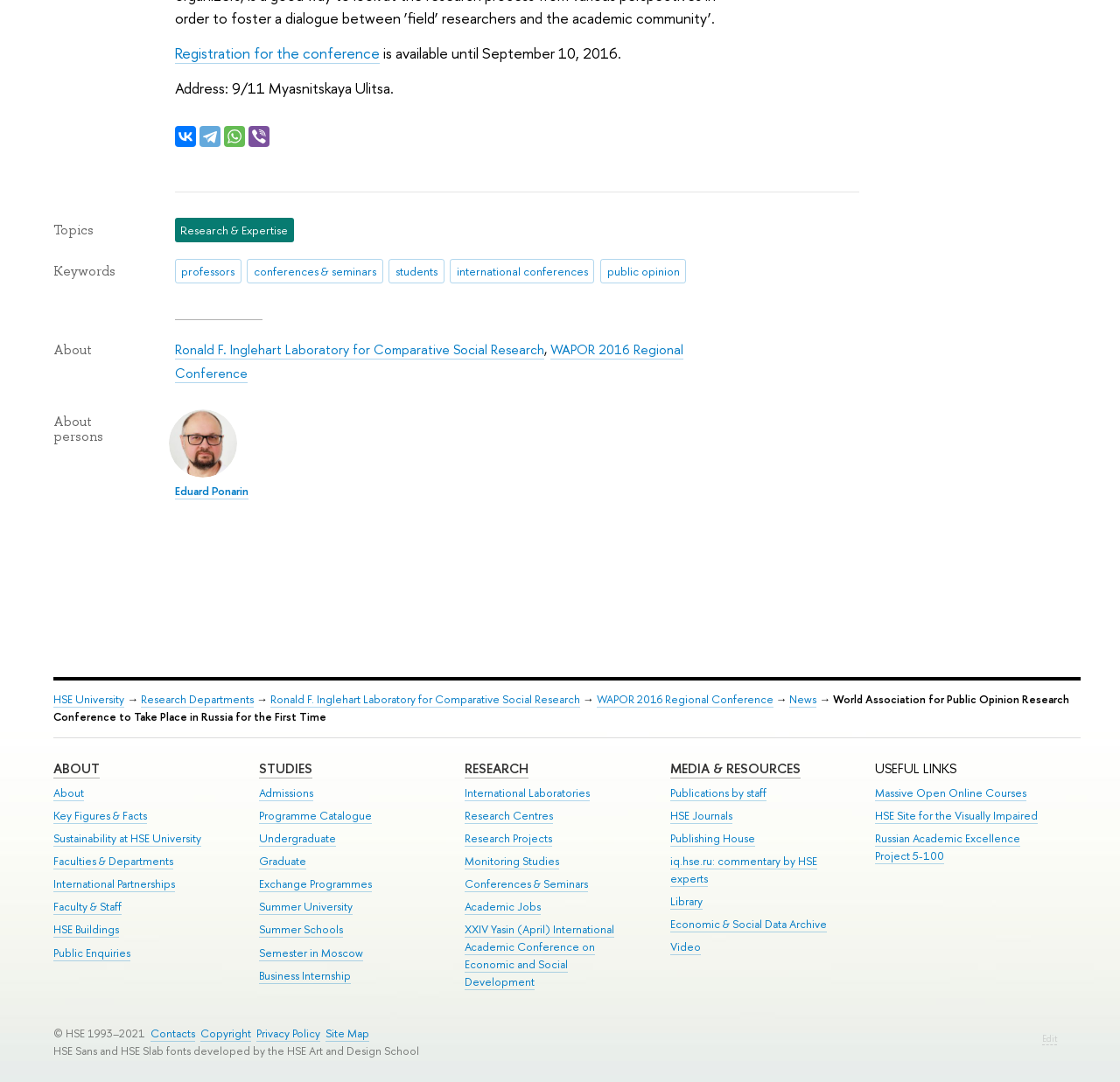Find the bounding box coordinates for the UI element whose description is: "Exchange Programmes". The coordinates should be four float numbers between 0 and 1, in the format [left, top, right, bottom].

[0.231, 0.81, 0.332, 0.825]